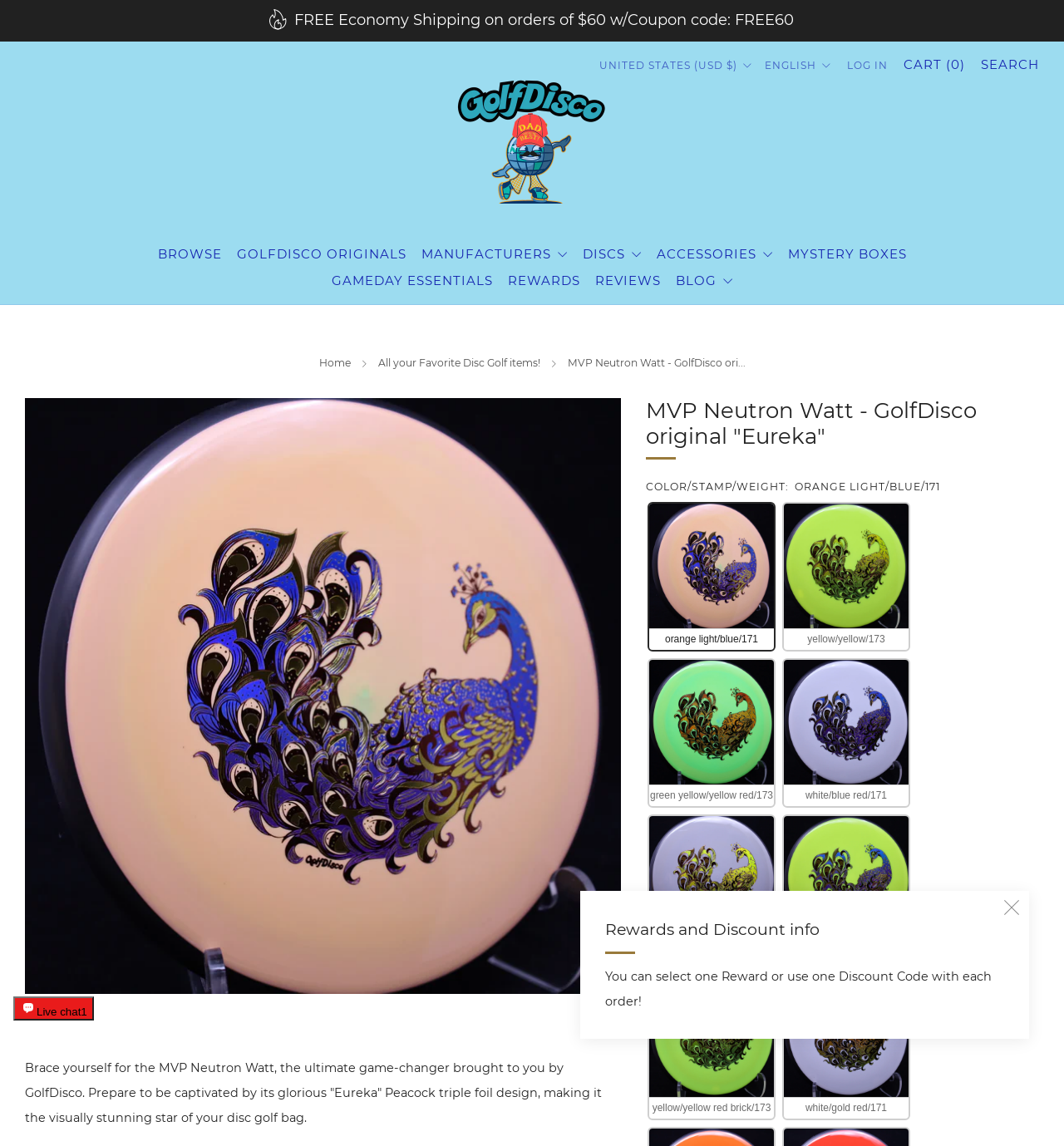Please provide a brief answer to the question using only one word or phrase: 
What is the country of the website?

UNITED STATES